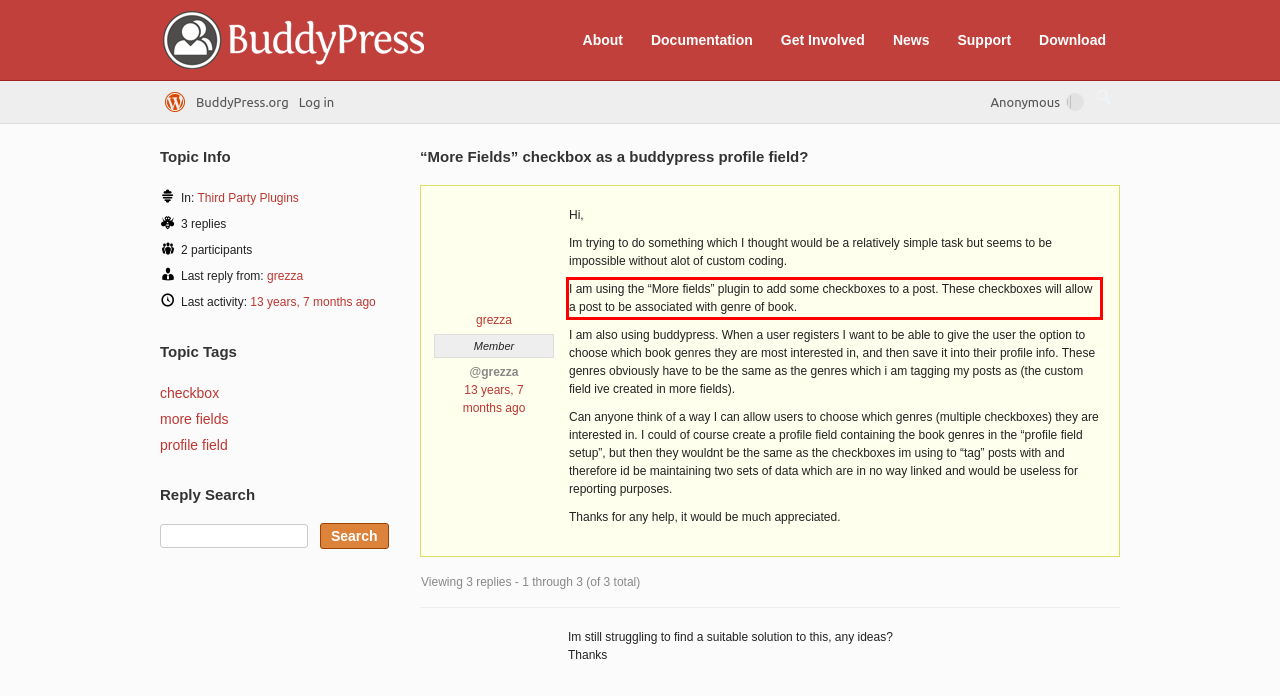Please examine the webpage screenshot containing a red bounding box and use OCR to recognize and output the text inside the red bounding box.

I am using the “More fields” plugin to add some checkboxes to a post. These checkboxes will allow a post to be associated with genre of book.